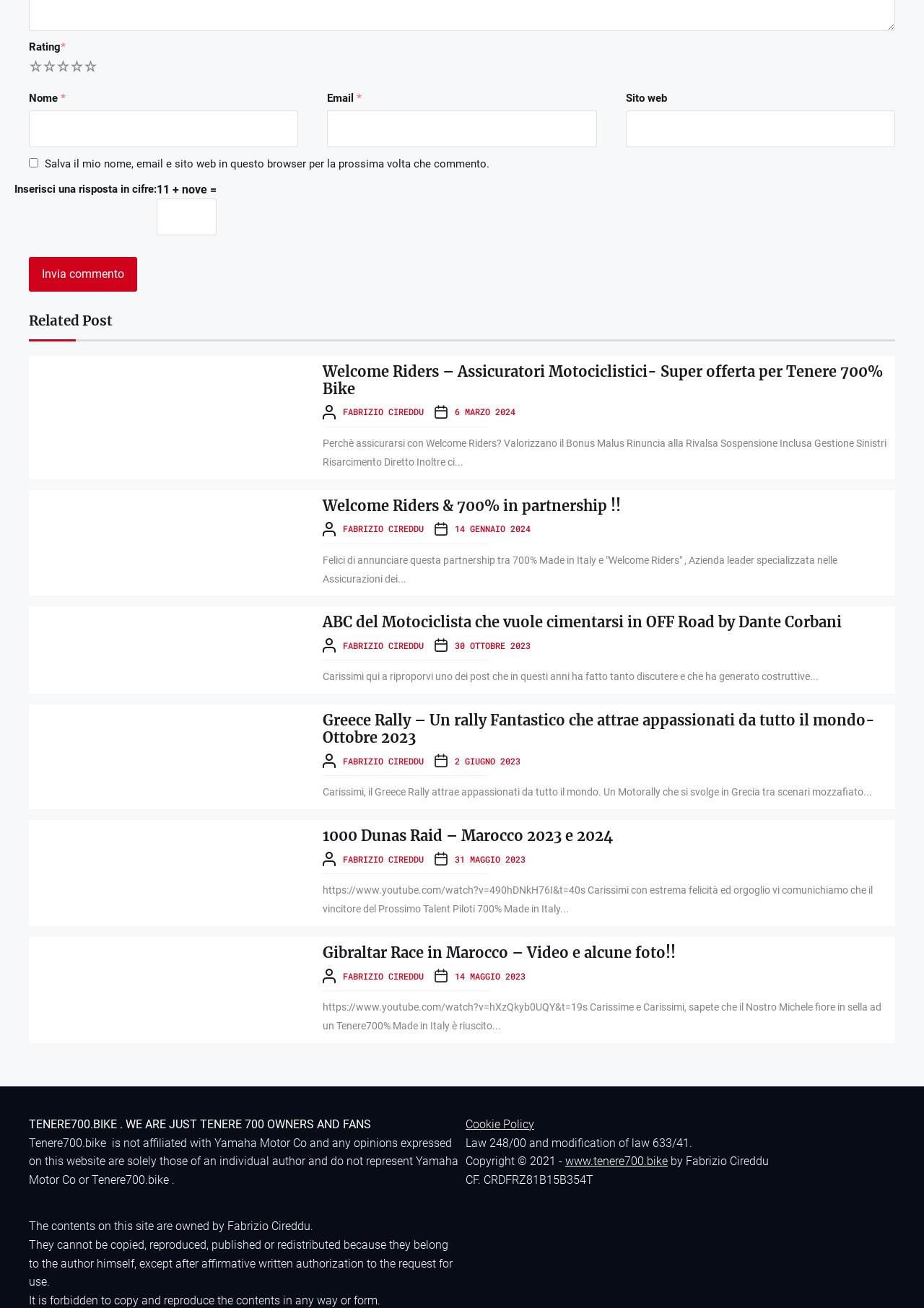Provide the bounding box coordinates of the HTML element this sentence describes: "parent_node: Email * aria-describedby="email-notes" name="email"". The bounding box coordinates consist of four float numbers between 0 and 1, i.e., [left, top, right, bottom].

[0.354, 0.084, 0.646, 0.113]